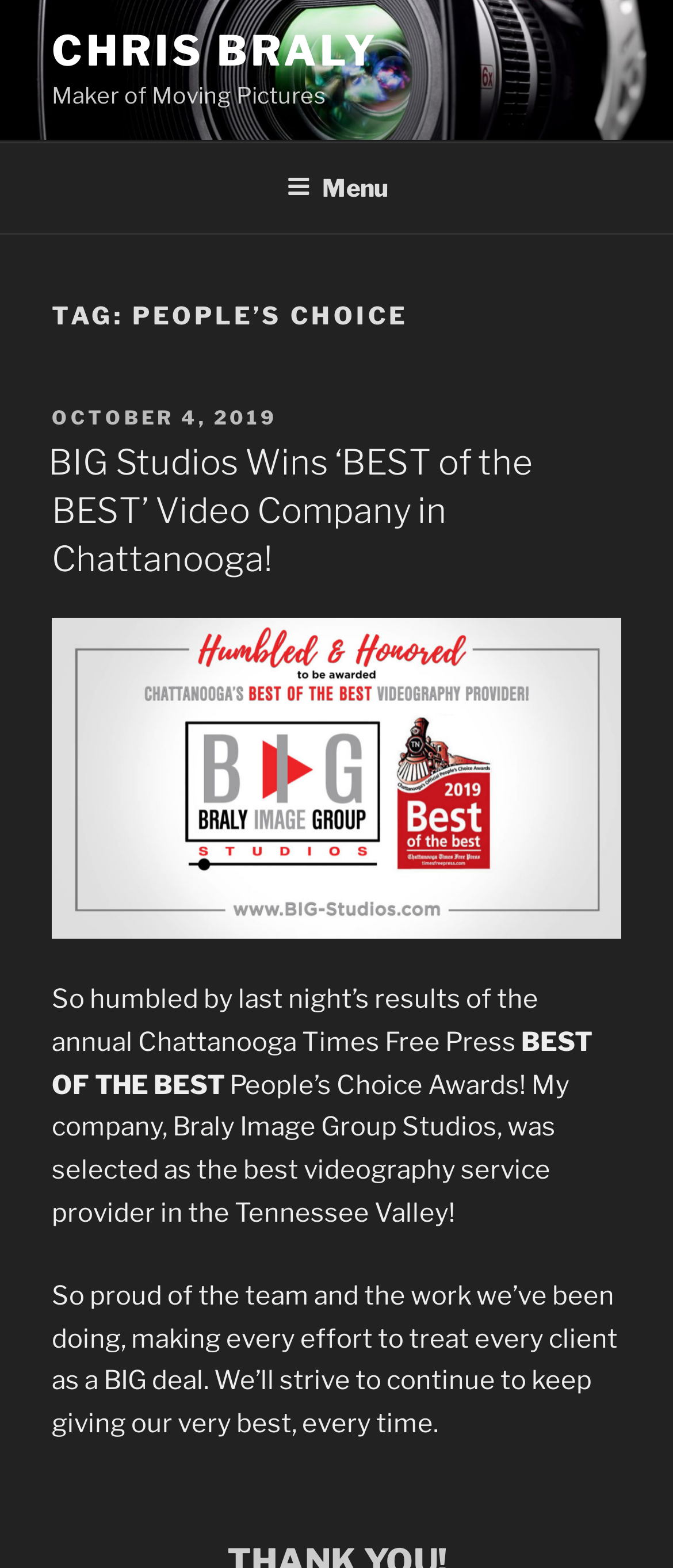Please respond to the question using a single word or phrase:
What is the name of the newspaper mentioned?

Chattanooga Times Free Press